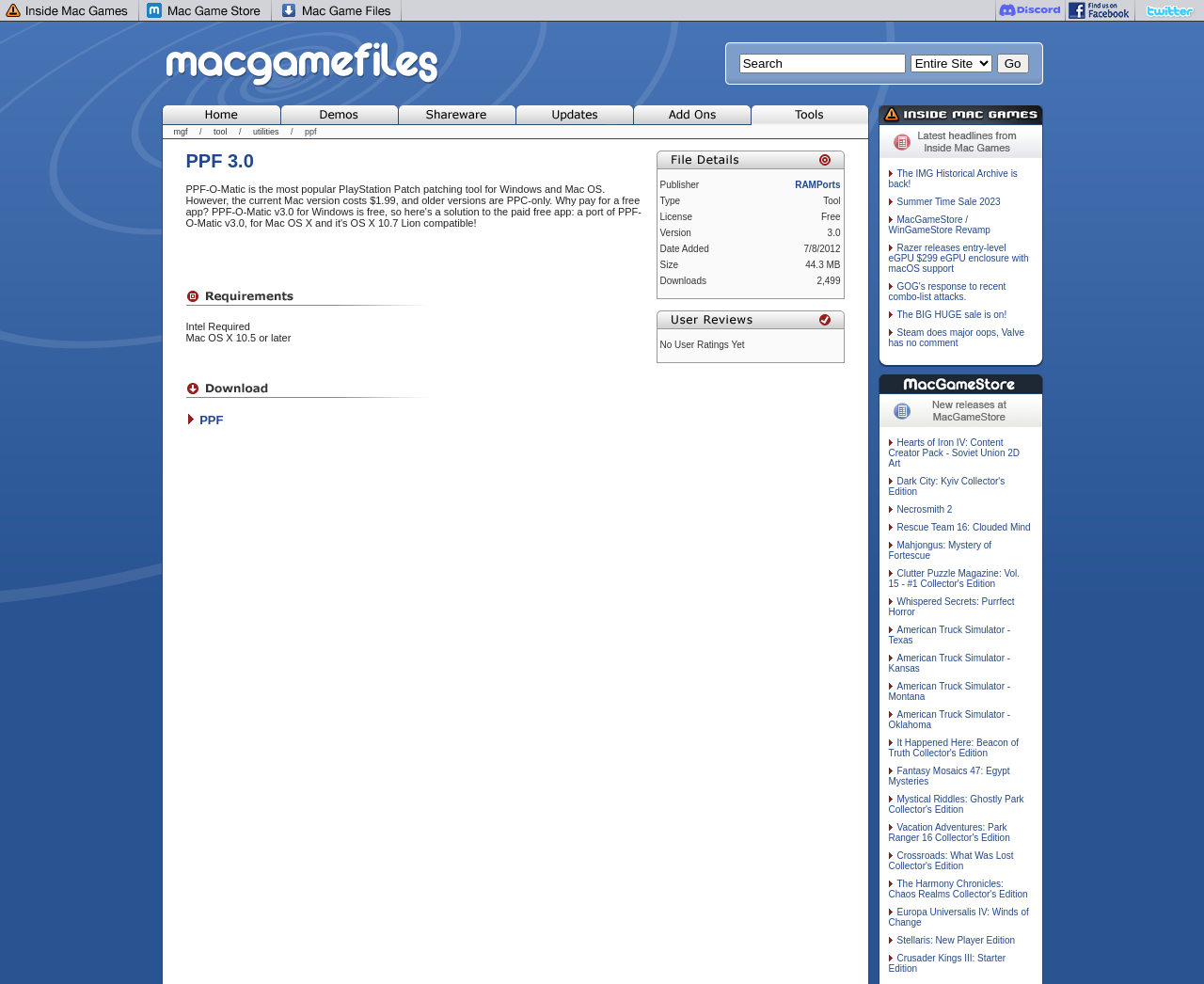From the webpage screenshot, predict the bounding box coordinates (top-left x, top-left y, bottom-right x, bottom-right y) for the UI element described here: American Truck Simulator - Texas

[0.735, 0.631, 0.861, 0.66]